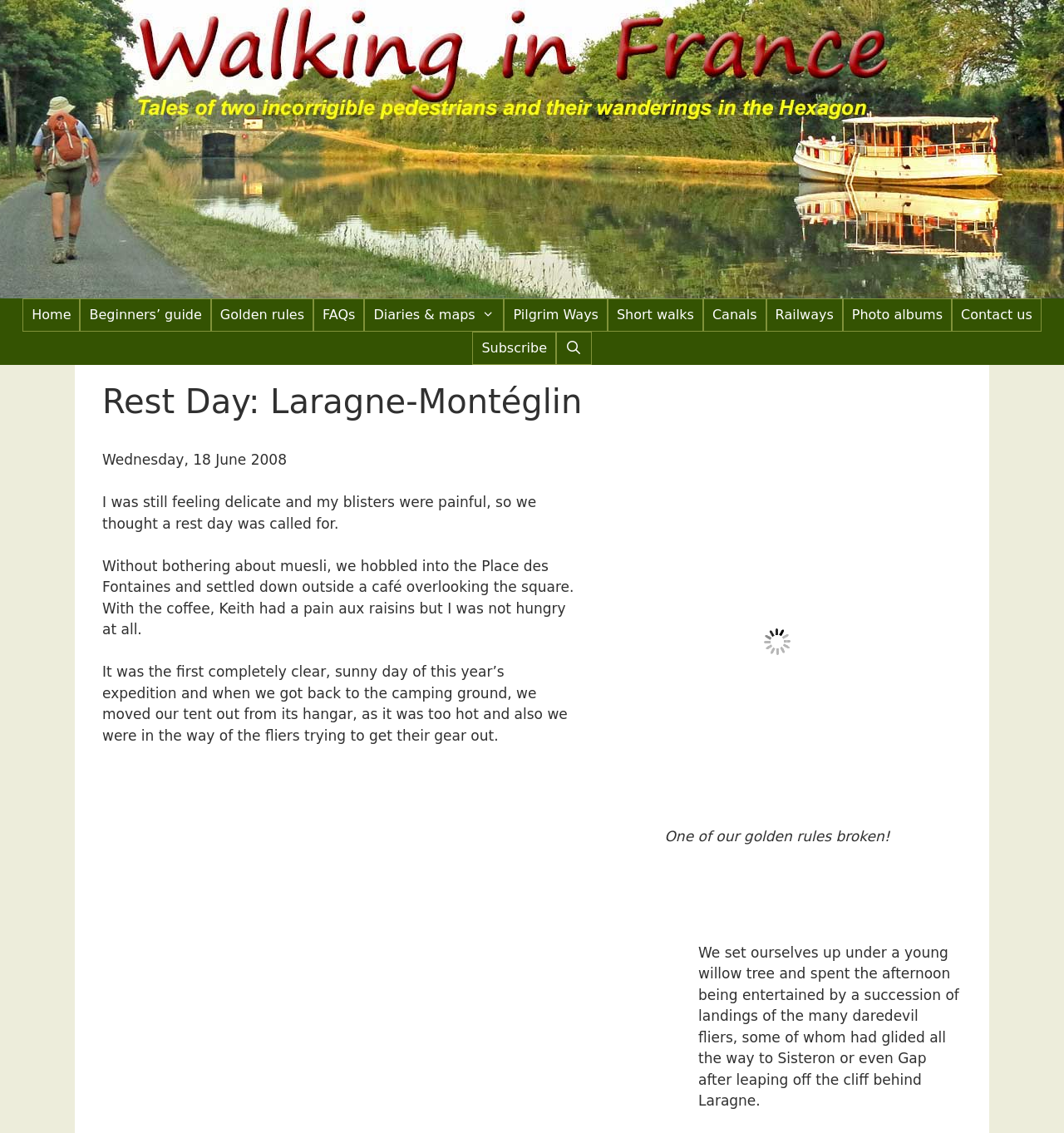Using the webpage screenshot, locate the HTML element that fits the following description and provide its bounding box: "aria-label="Open Search Bar"".

[0.523, 0.293, 0.556, 0.322]